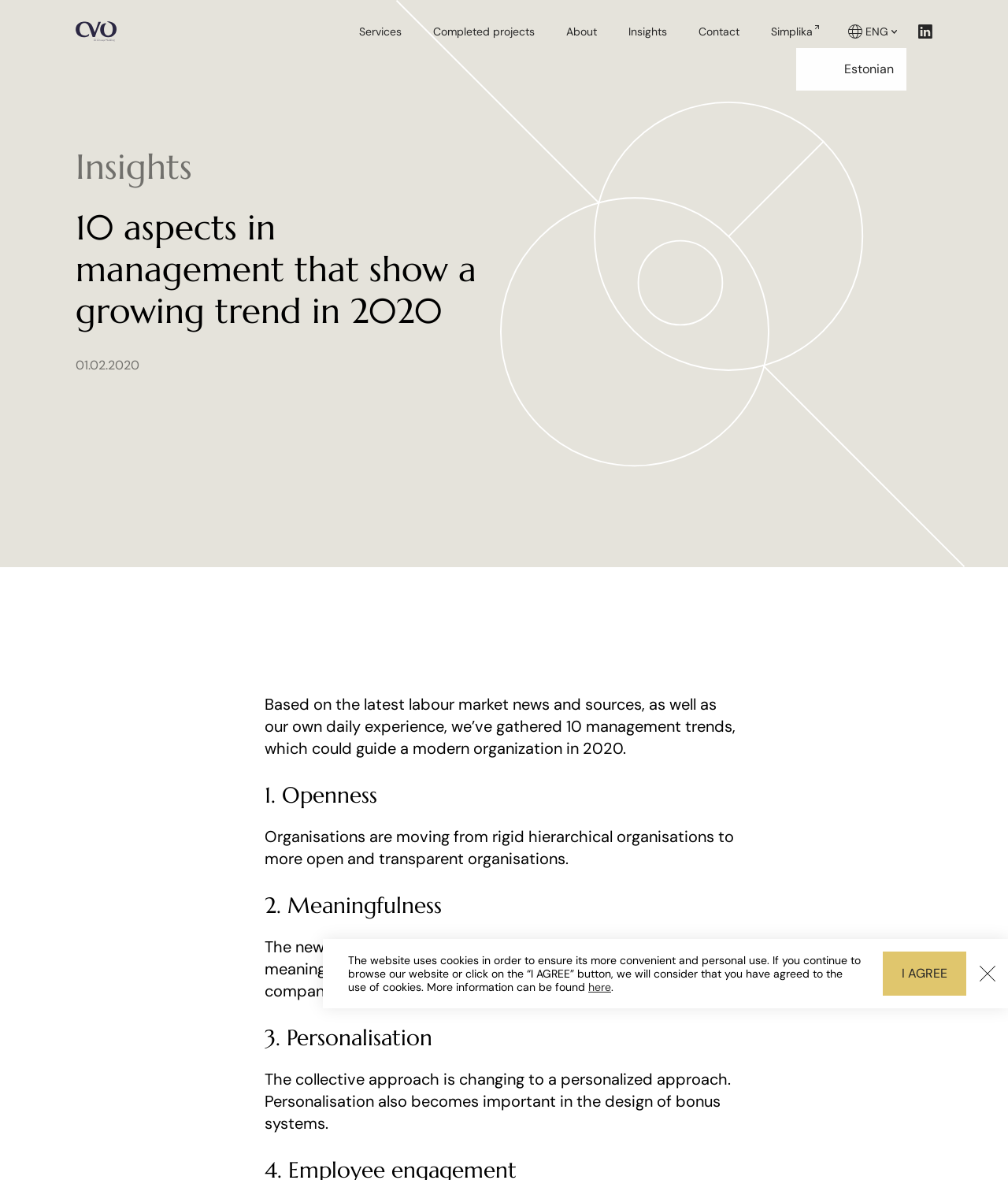Can you specify the bounding box coordinates for the region that should be clicked to fulfill this instruction: "Click the 'Close' button".

[0.972, 0.818, 0.988, 0.832]